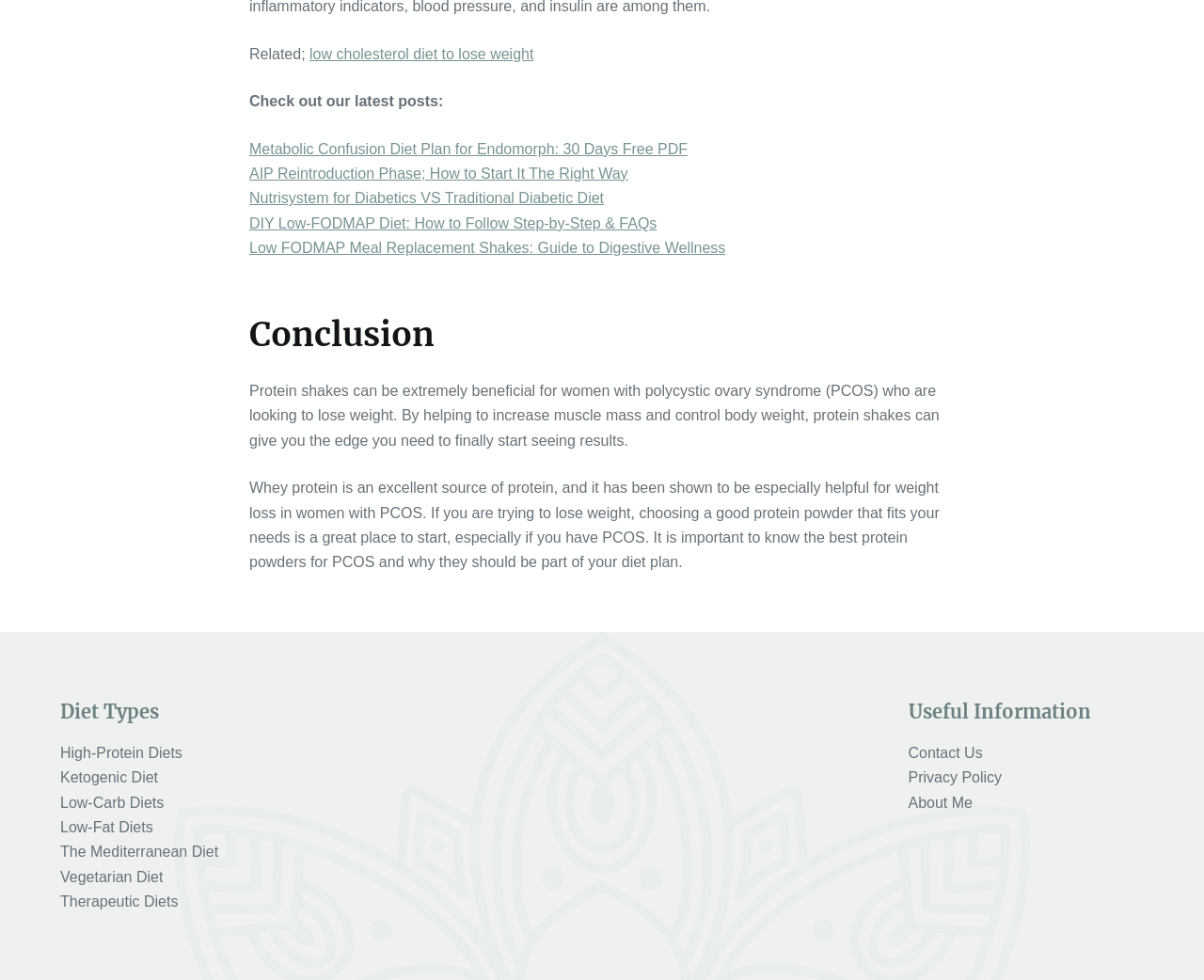Determine the bounding box coordinates of the section I need to click to execute the following instruction: "Read about the benefits of protein shakes for women with PCOS". Provide the coordinates as four float numbers between 0 and 1, i.e., [left, top, right, bottom].

[0.207, 0.391, 0.78, 0.458]